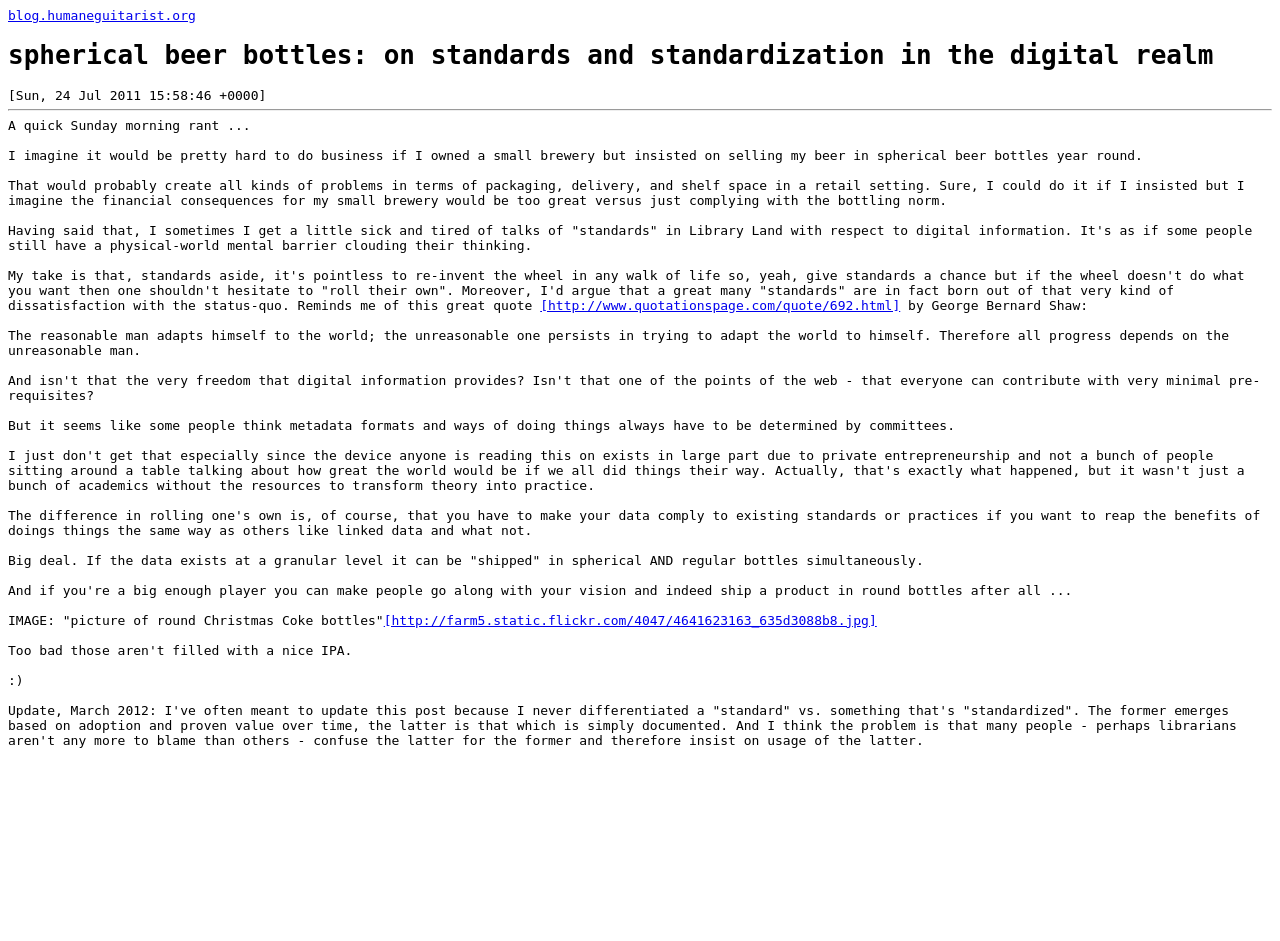Extract the bounding box coordinates of the UI element described: "+". Provide the coordinates in the format [left, top, right, bottom] with values ranging from 0 to 1.

None